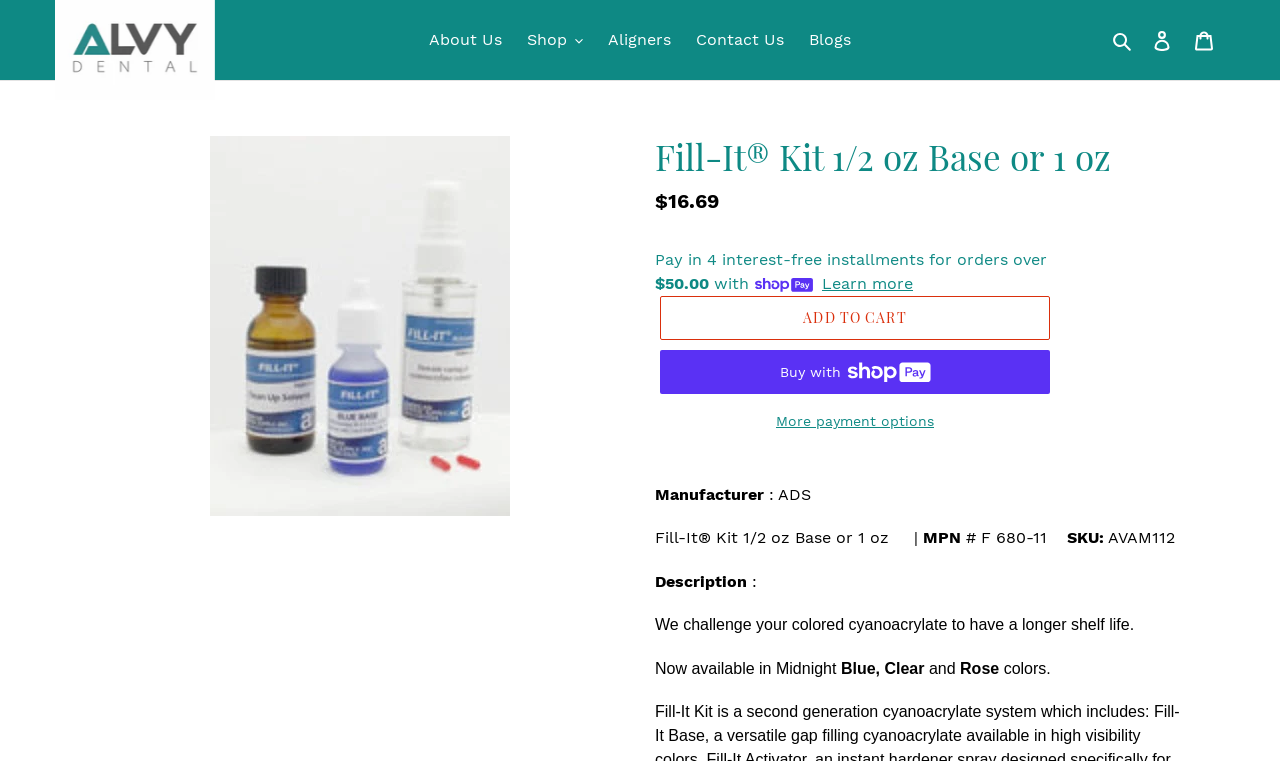For the element described, predict the bounding box coordinates as (top-left x, top-left y, bottom-right x, bottom-right y). All values should be between 0 and 1. Element description: Aligners

[0.467, 0.033, 0.532, 0.072]